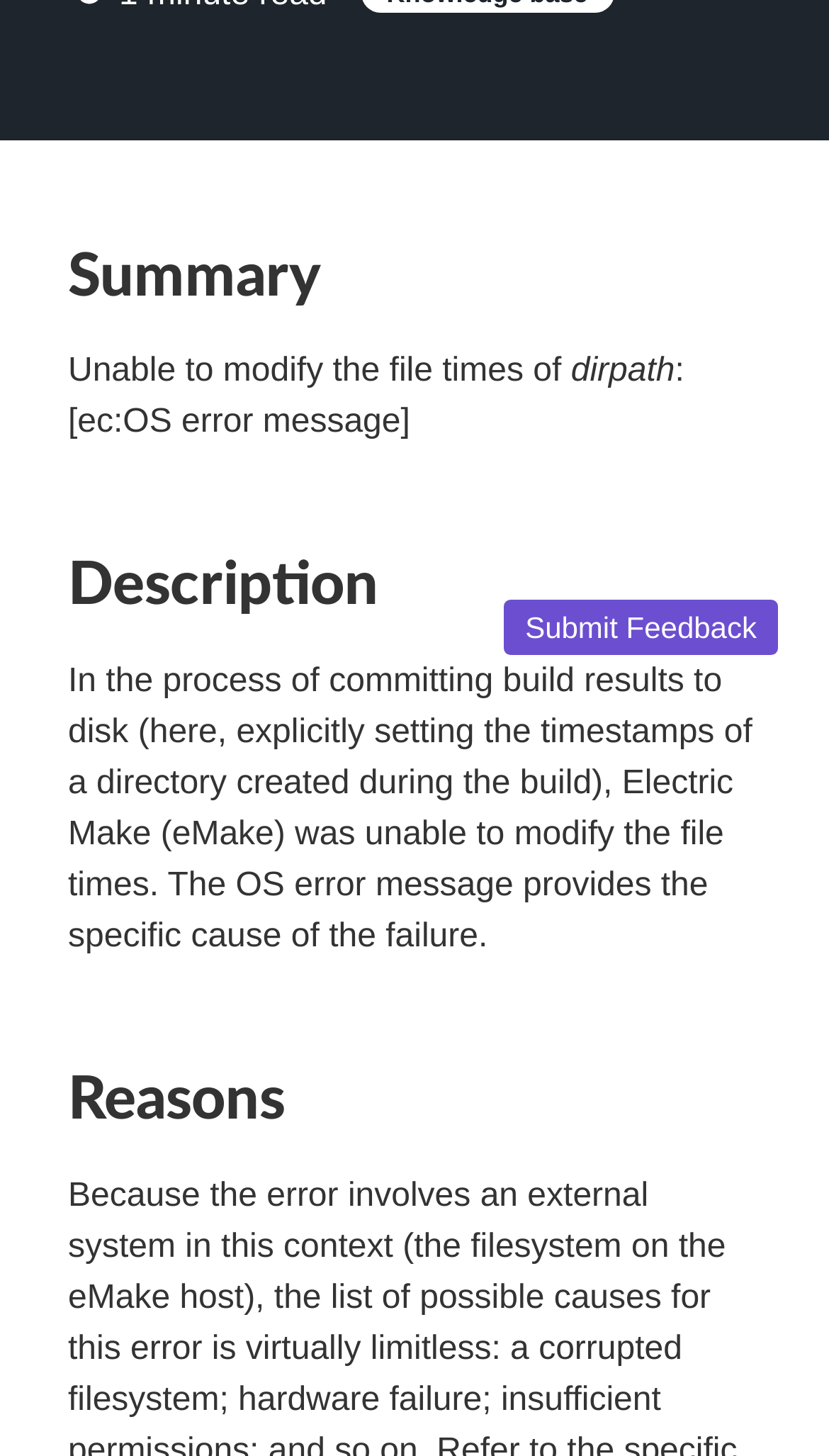Please provide the bounding box coordinate of the region that matches the element description: parent_node: Enable dark mode. Coordinates should be in the format (top-left x, top-left y, bottom-right x, bottom-right y) and all values should be between 0 and 1.

[0.082, 0.204, 0.123, 0.234]